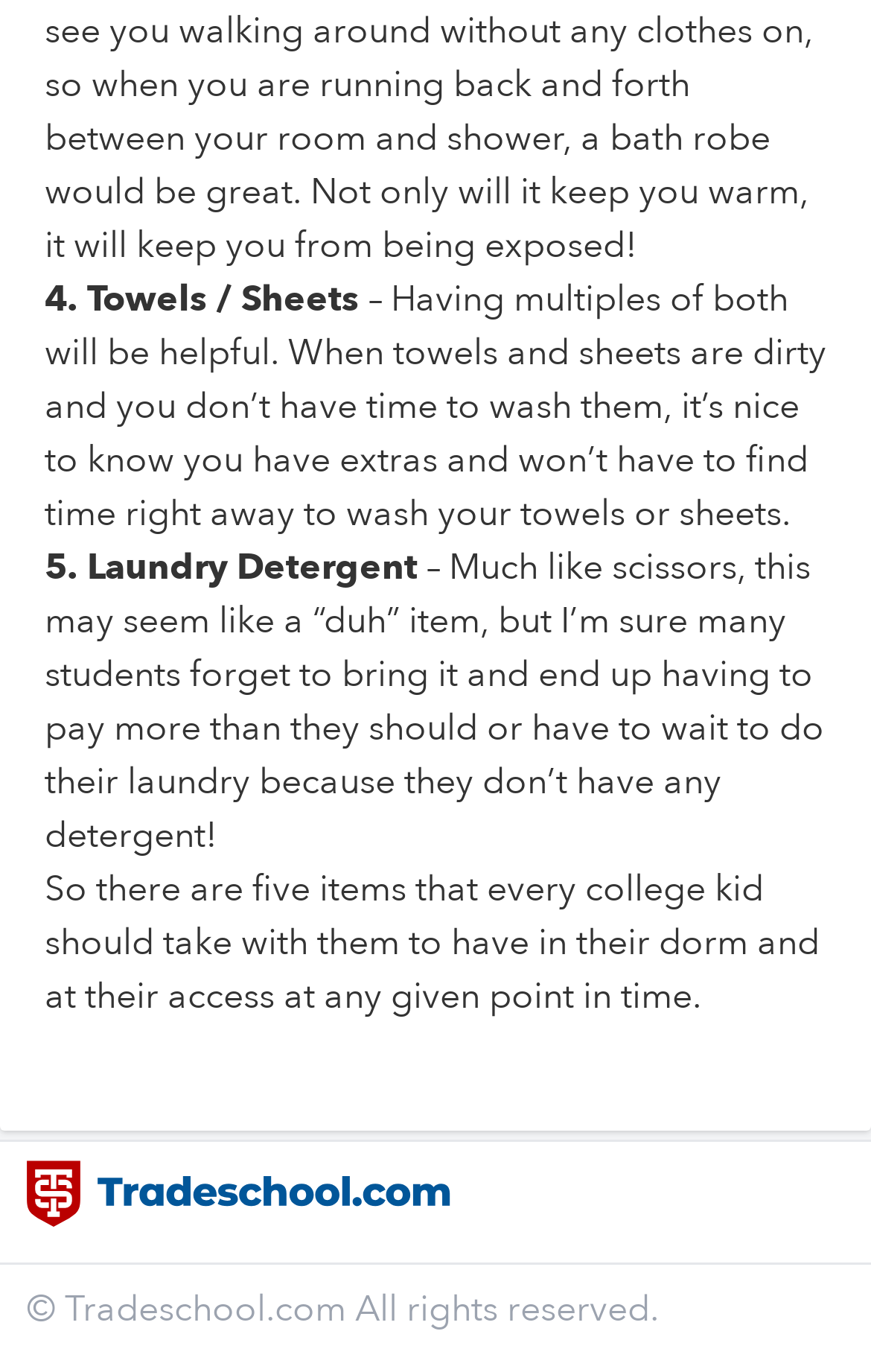How many essential items are mentioned?
Look at the image and respond with a one-word or short-phrase answer.

5